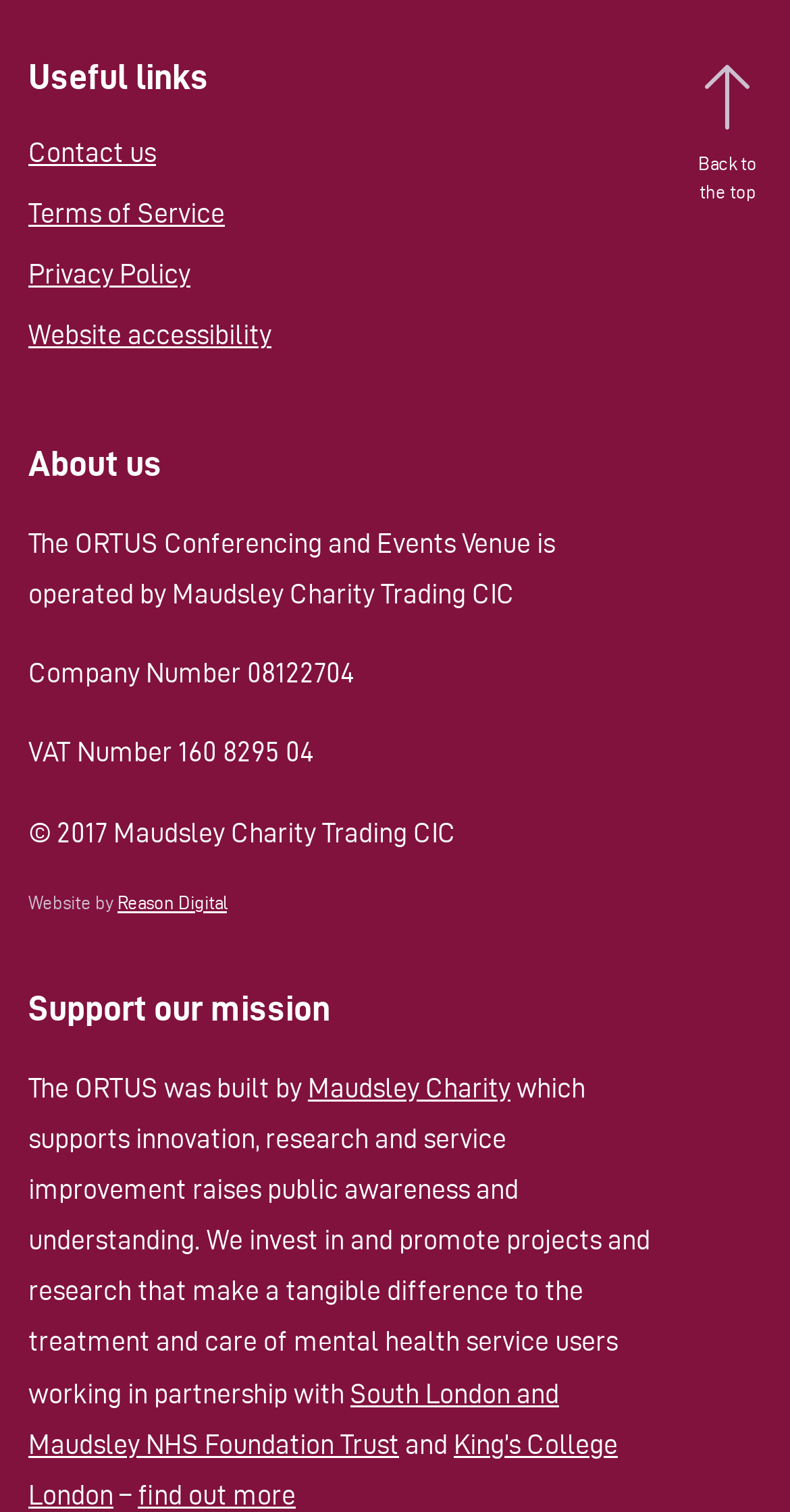Can you determine the bounding box coordinates of the area that needs to be clicked to fulfill the following instruction: "Visit Fan.M Shop"?

None